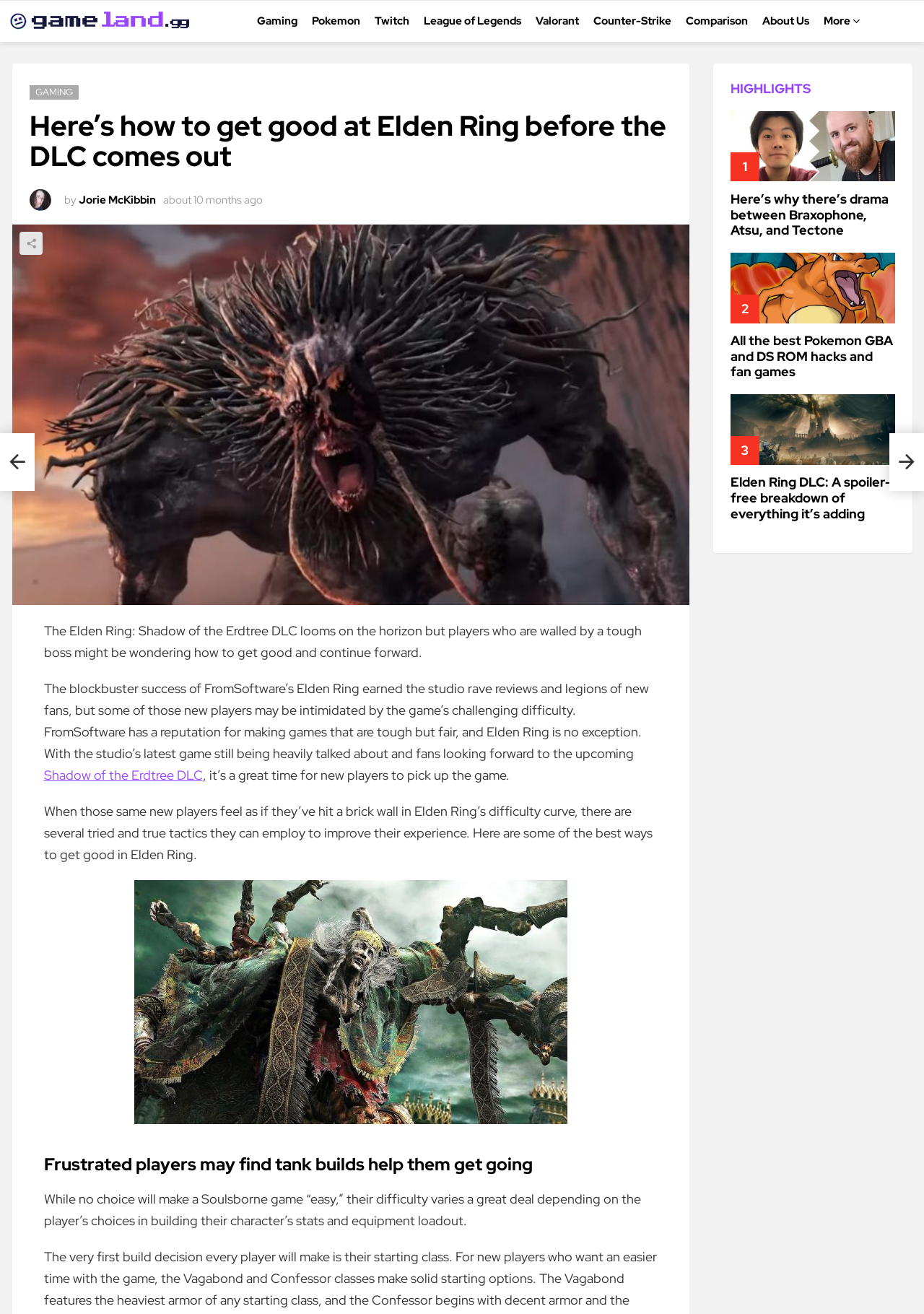Using the details from the image, please elaborate on the following question: What is the category of the article?

I found the category of the article by looking at the link element with the text 'Gaming' which is located at the top of the webpage.